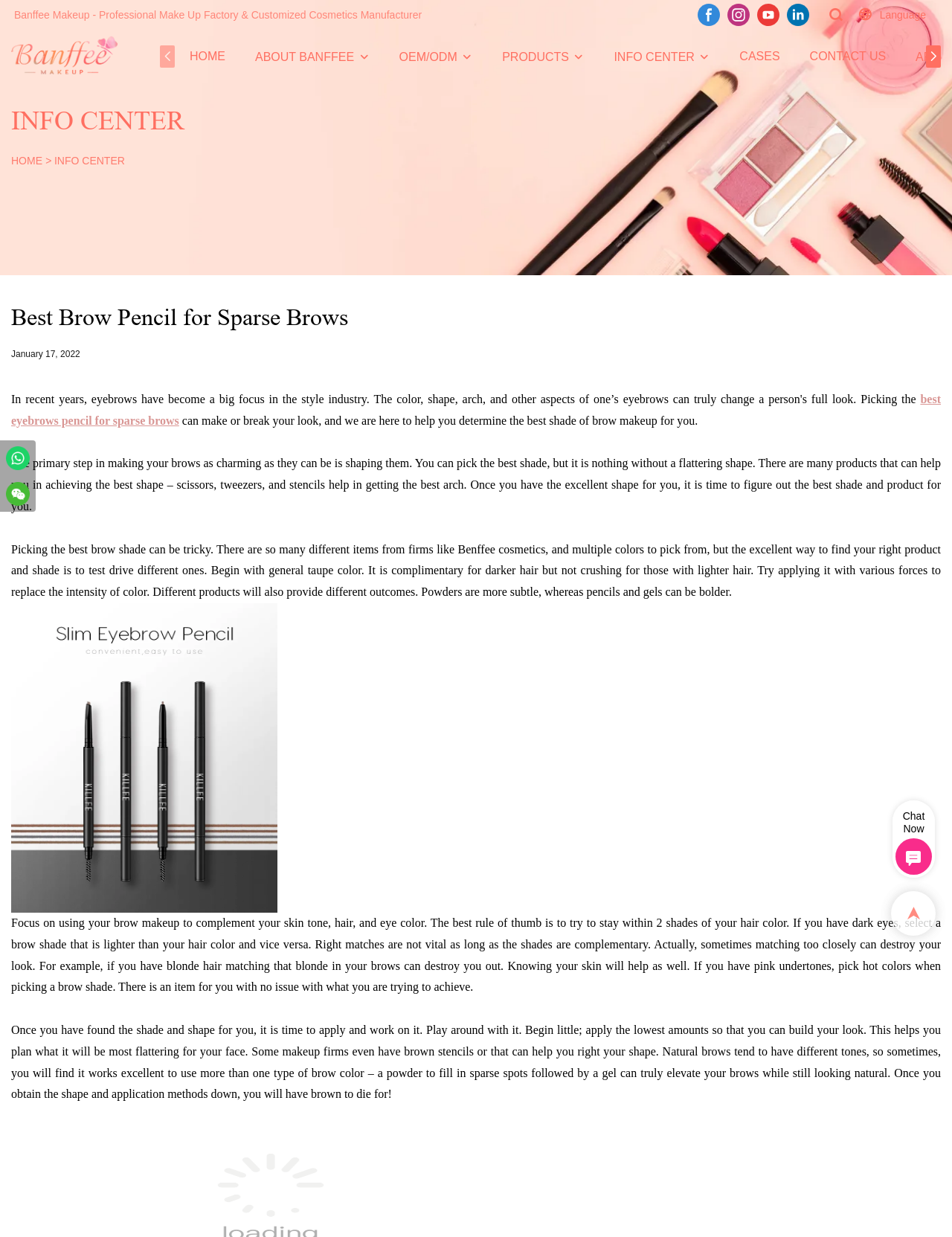Identify the bounding box for the UI element specified in this description: "HOME". The coordinates must be four float numbers between 0 and 1, formatted as [left, top, right, bottom].

[0.012, 0.125, 0.045, 0.135]